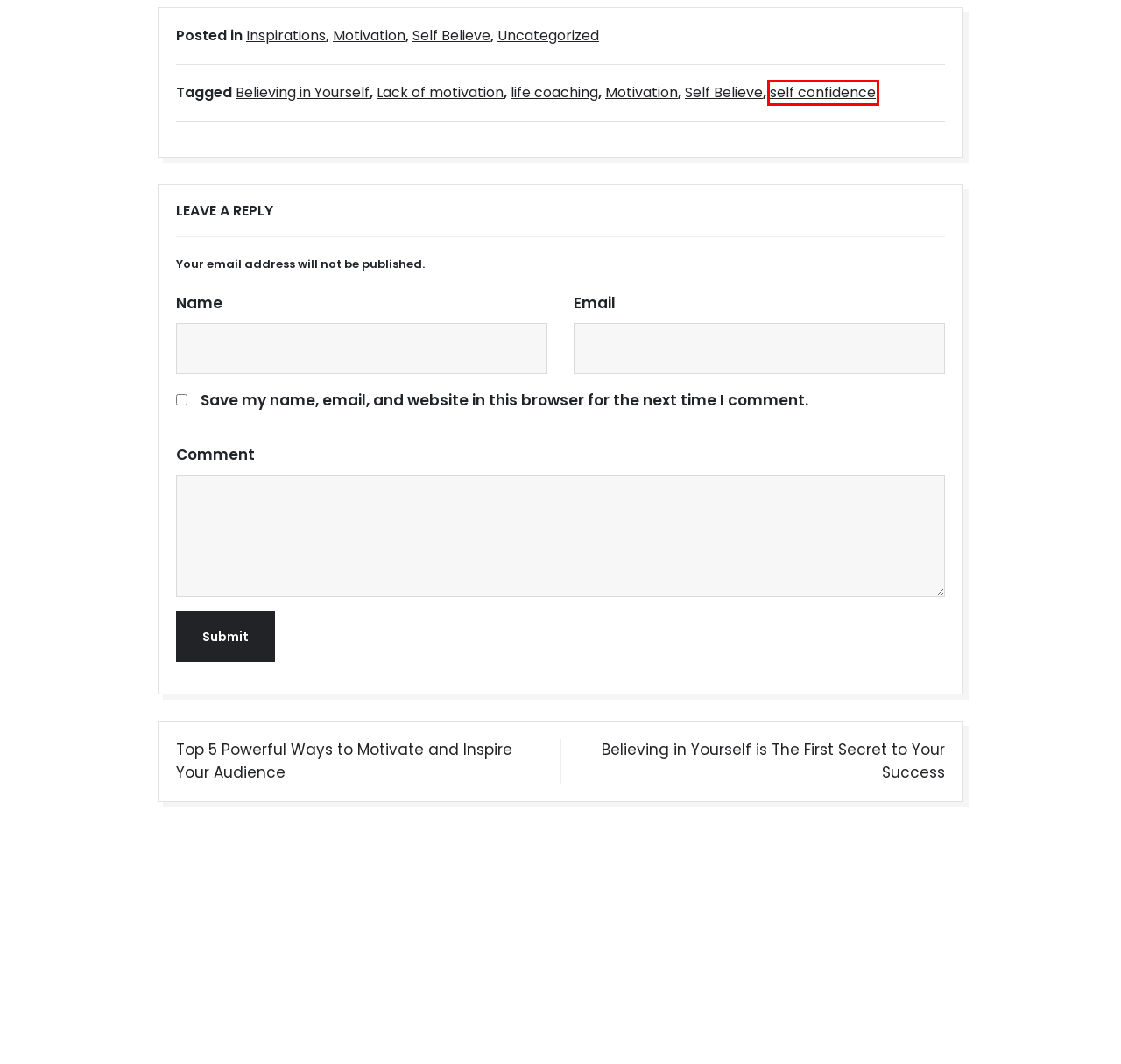Given a webpage screenshot featuring a red rectangle around a UI element, please determine the best description for the new webpage that appears after the element within the bounding box is clicked. The options are:
A. Inspirations Archives - Fahad Khan
B. Motivation Archives - Fahad Khan
C. Believing in Yourself Archives - Fahad Khan
D. self confidence Archives - Fahad Khan
E. Self Believe Archives - Fahad Khan
F. Lack of motivation Archives - Fahad Khan
G. Believing in Yourself is The First Secret to Your Success - Fahad khan
H. Top 5 Powerful Ways to Motivate and Inspire Your Audience - Fahad Khan

D